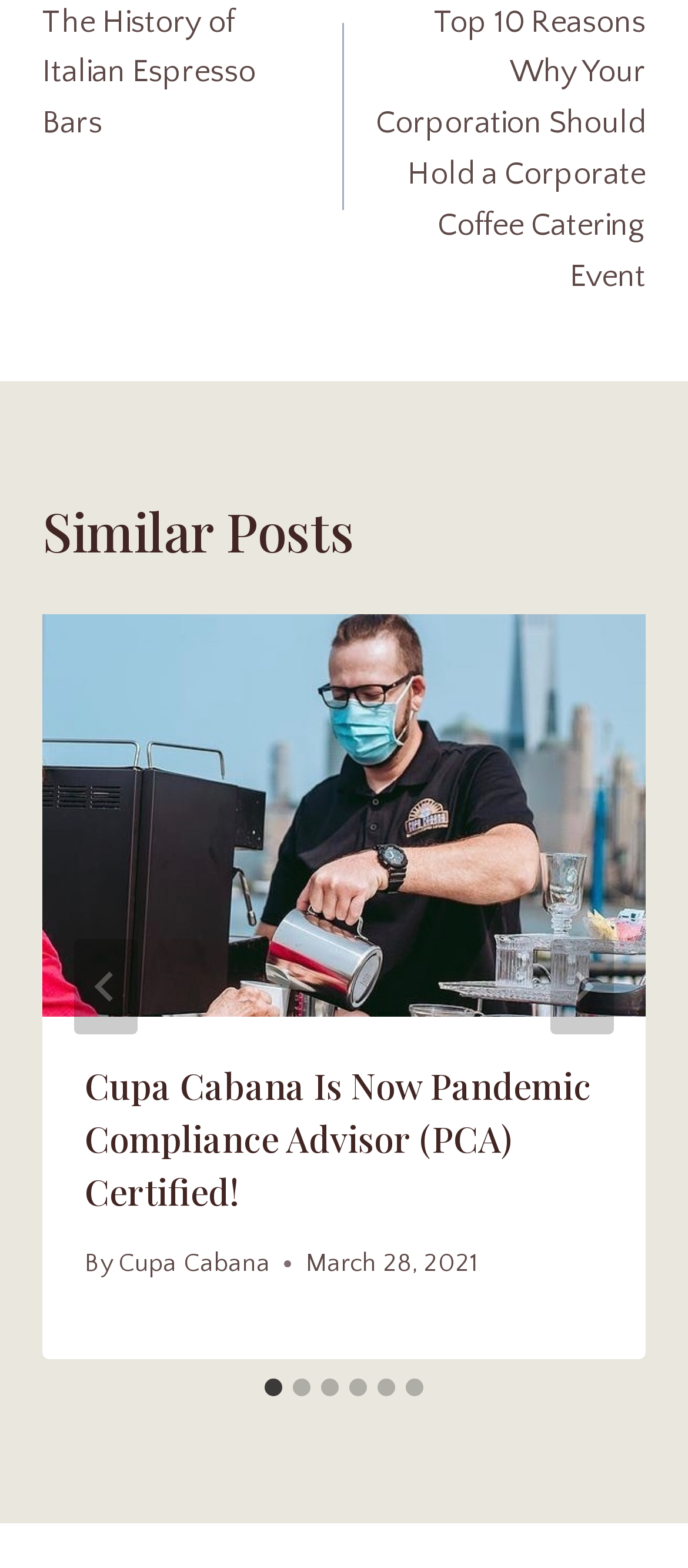Answer the following query concisely with a single word or phrase:
What is the title of the first post?

Cupa Cabana Is Now Pandemic Compliance Advisor (PCA) Certified!